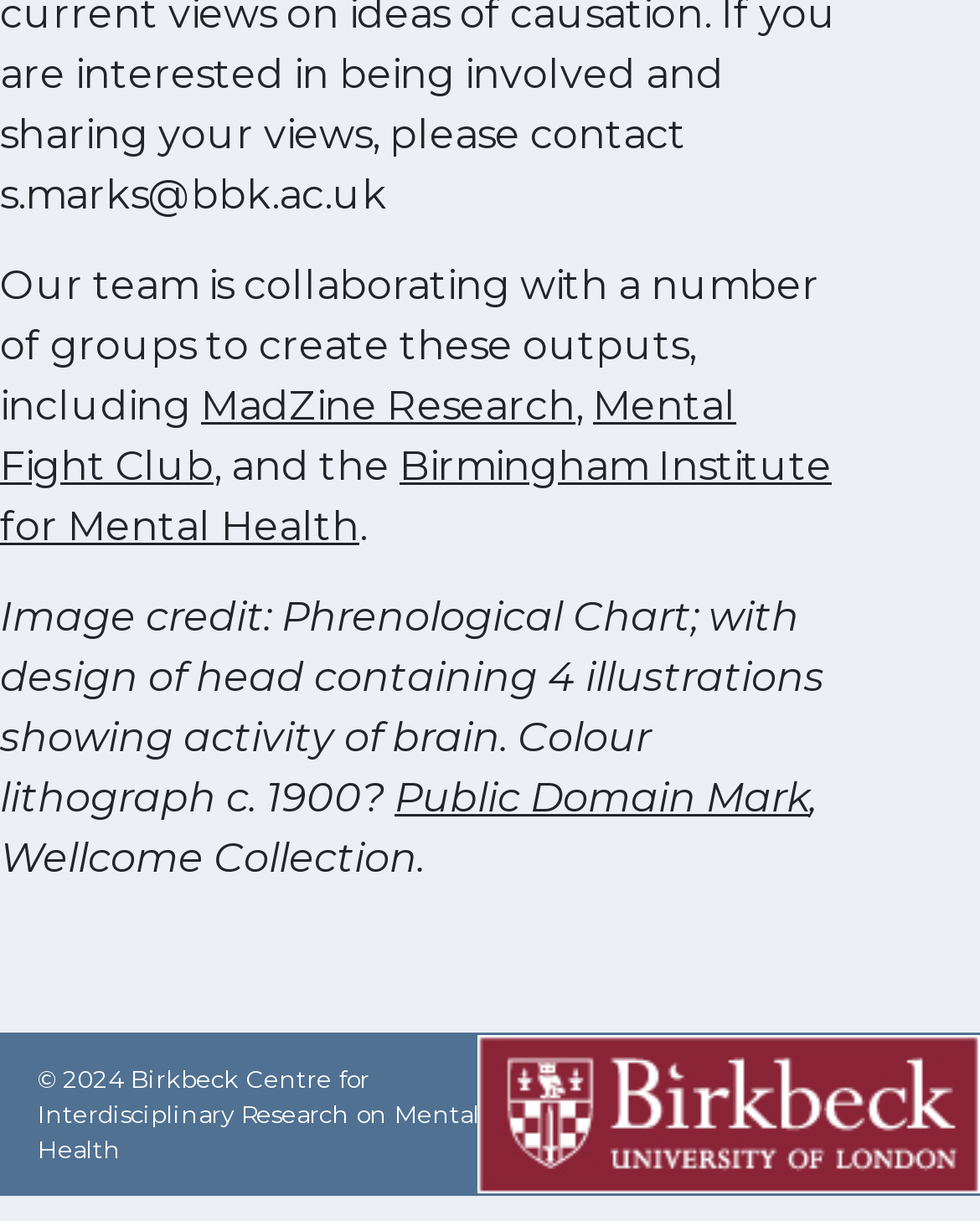What is the name of the institute mentioned at the bottom?
Based on the visual content, answer with a single word or a brief phrase.

Birkbeck Centre for Interdisciplinary Research on Mental Health